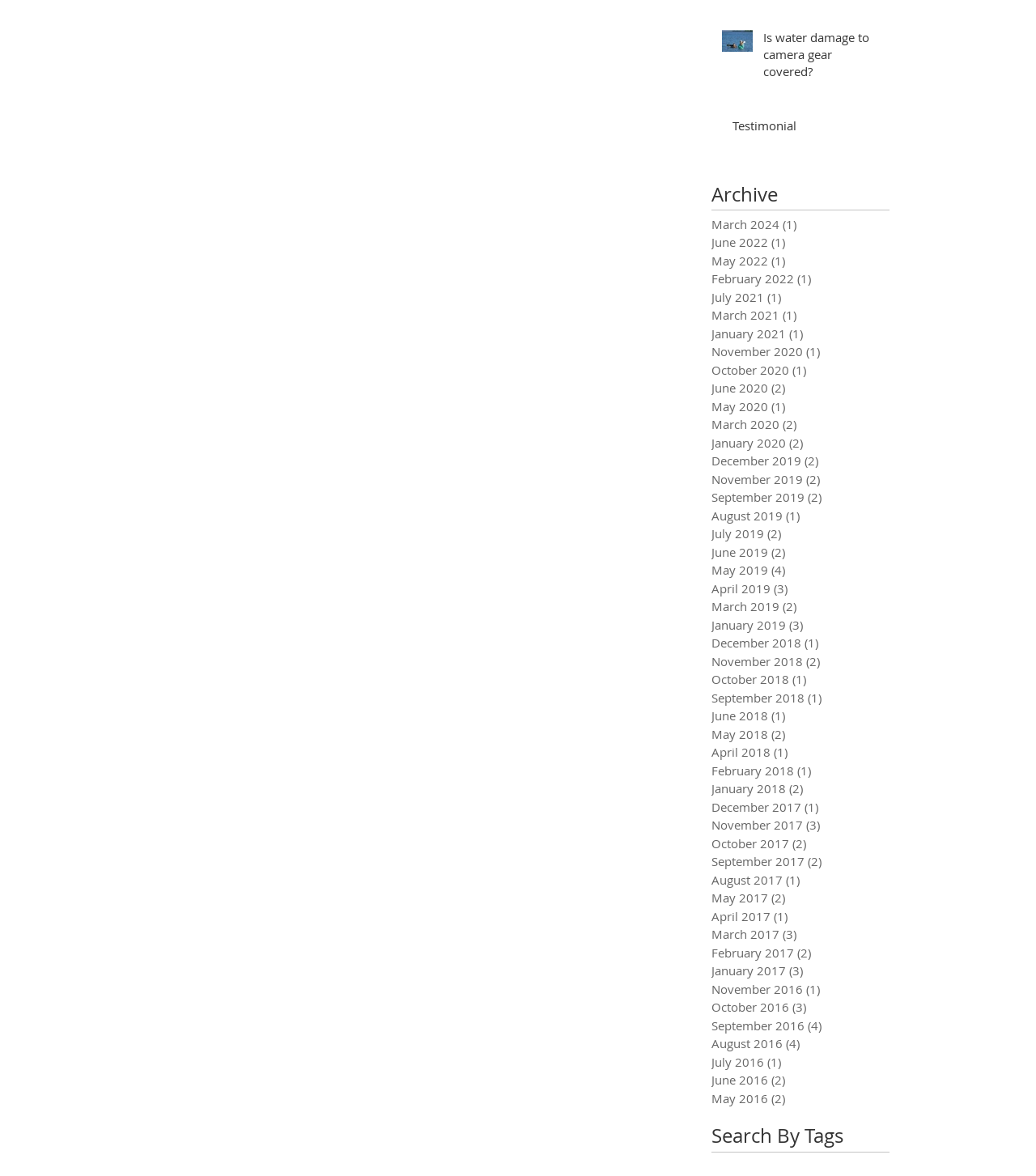What is the topic of the first article?
Carefully examine the image and provide a detailed answer to the question.

The first article is identified by the OCR text 'Is water damage to camera gear covered?' and the element description 'Is water damage to camera gear covered?' which suggests that the topic of the article is about water damage to camera gear.